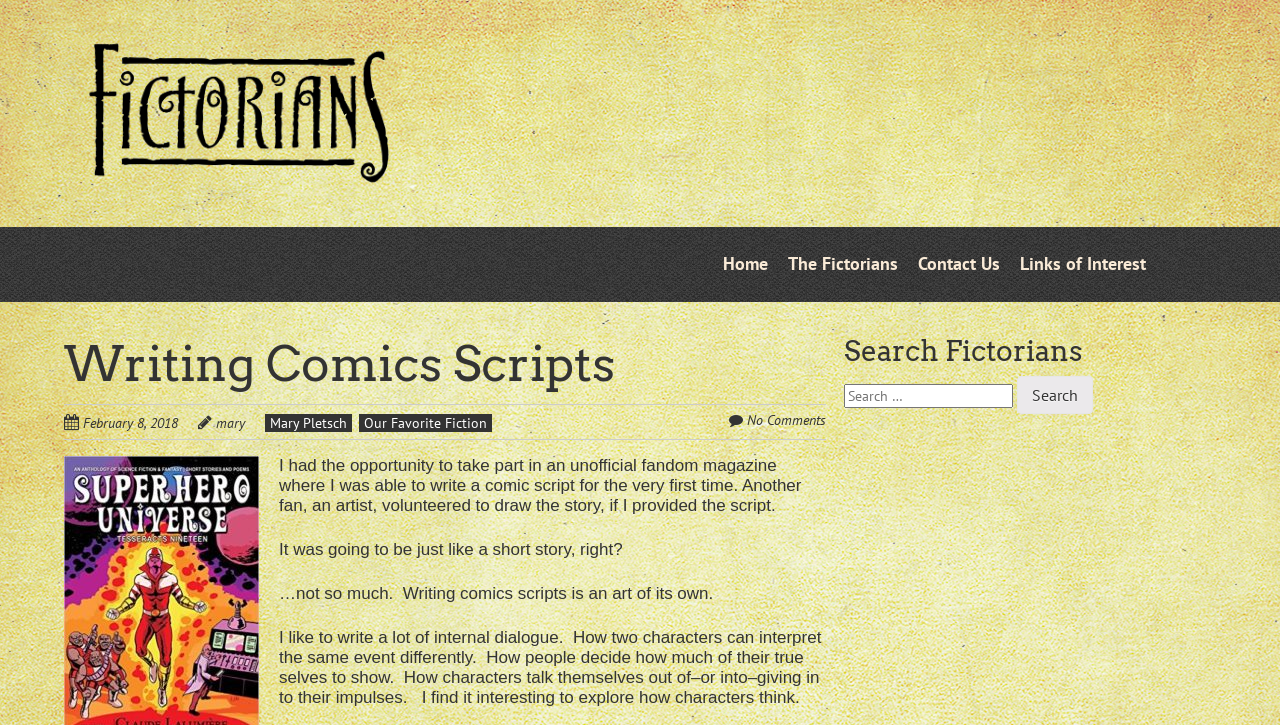Please reply to the following question with a single word or a short phrase:
What is the purpose of the search box?

To search Fictorians